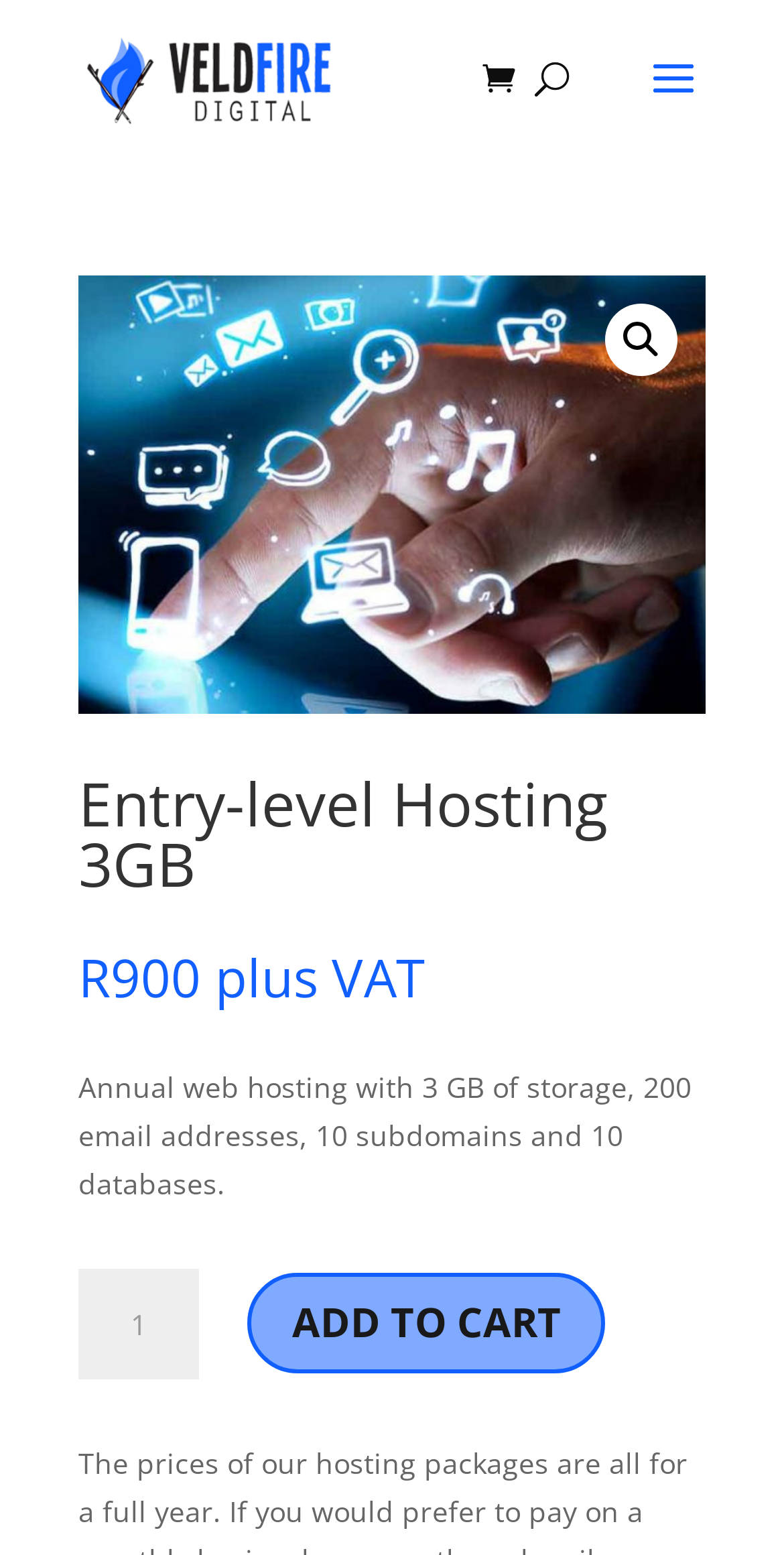Please reply to the following question with a single word or a short phrase:
What is the storage capacity of the hosting plan?

3 GB